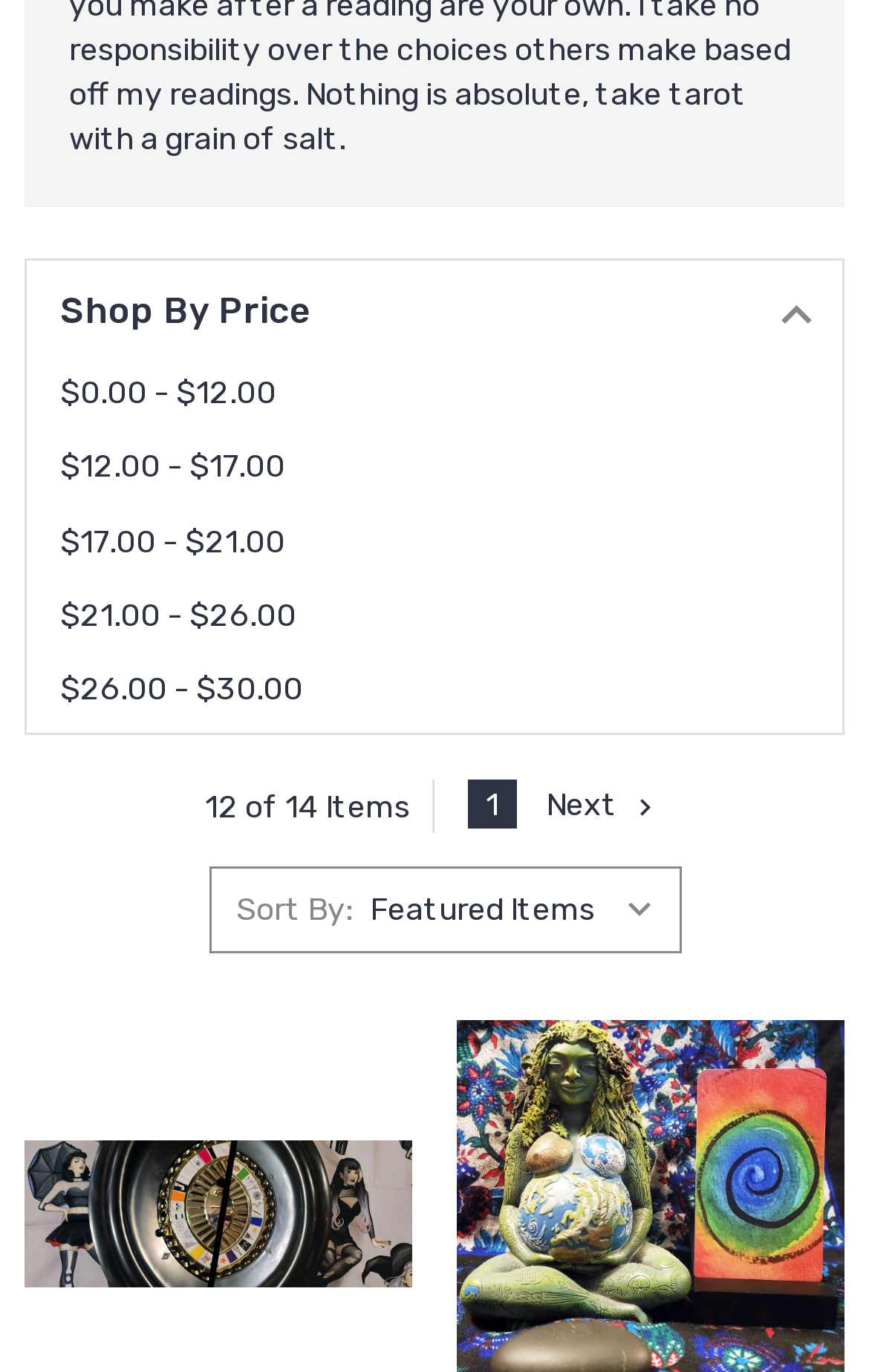Using the description: "$12.00 - $17.00", determine the UI element's bounding box coordinates. Ensure the coordinates are in the format of four float numbers between 0 and 1, i.e., [left, top, right, bottom].

[0.069, 0.327, 0.392, 0.356]